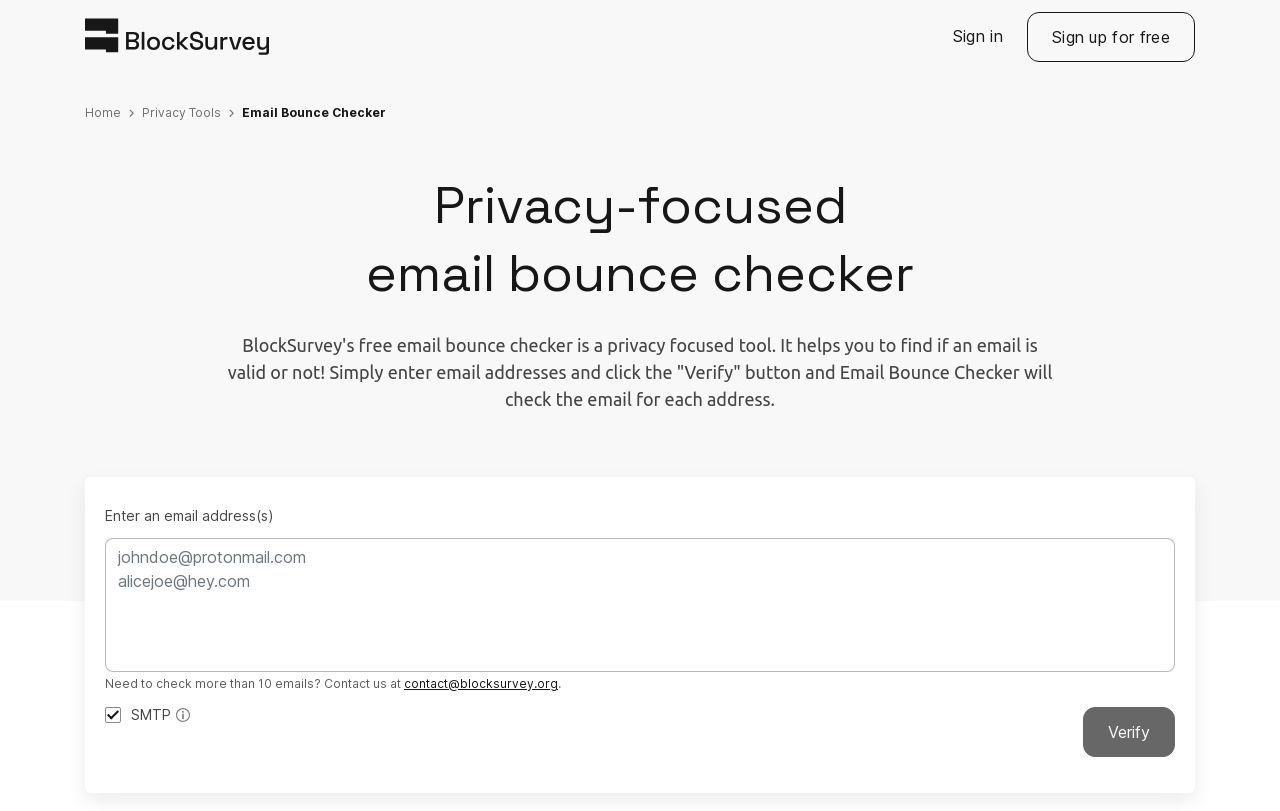Determine the bounding box coordinates of the area to click in order to meet this instruction: "Learn more about Young Professionals Night".

None